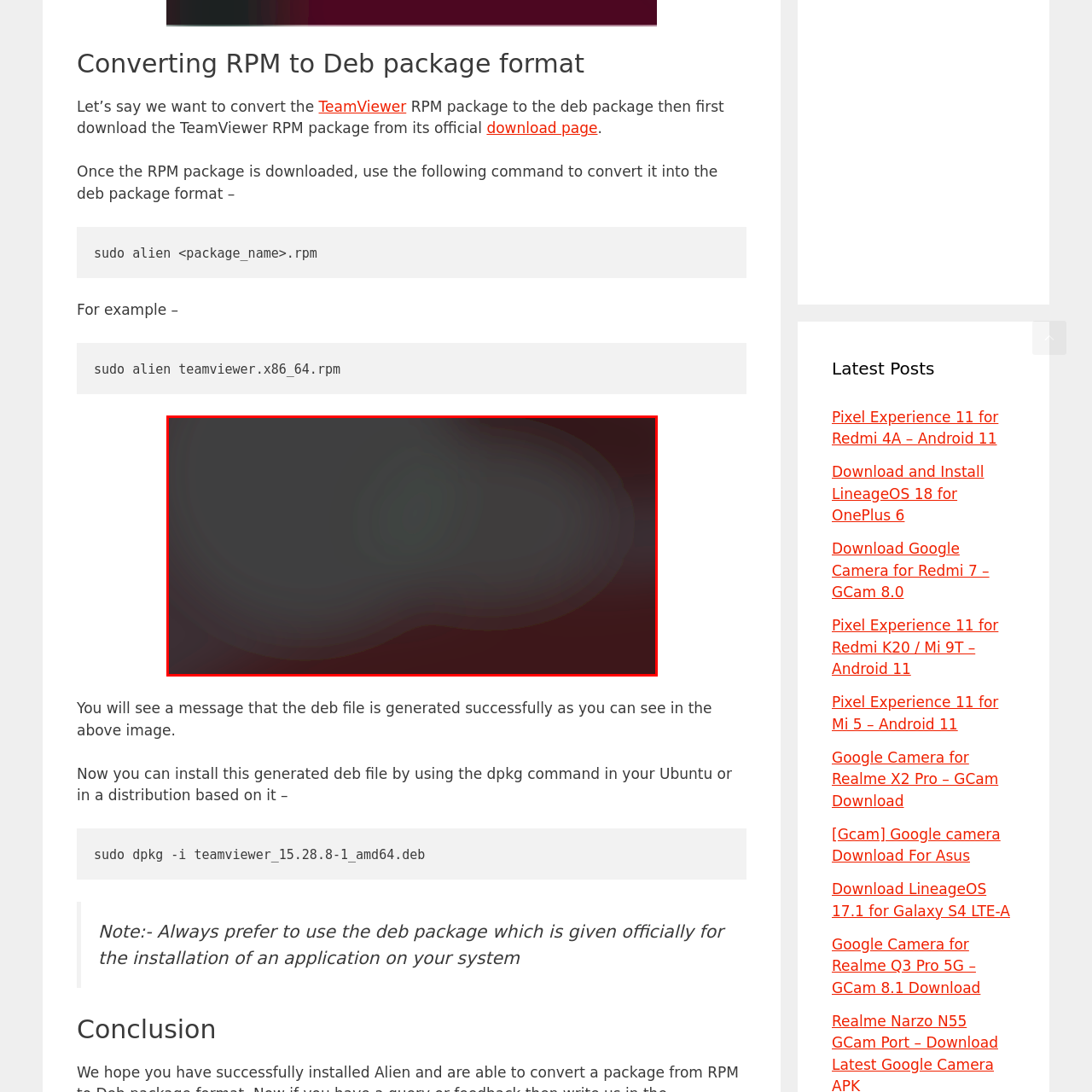Examine the red-bounded region in the image and describe it in detail.

The image illustrates a method for converting RPM packages to DEB format, specifically referencing the command line instruction "sudo alien <package_name>.rpm." This visual is part of a guide that explains how to transform the TeamViewer RPM package into a DEB package, allowing installation on Debian-based systems. Accompanying the command are explanations emphasizing the successful generation of the DEB file and instructions on utilizing the generated file with the dpkg command for installation. The image serves as a helpful reference point, reinforcing the text's instructions and providing clarity on the process for users.